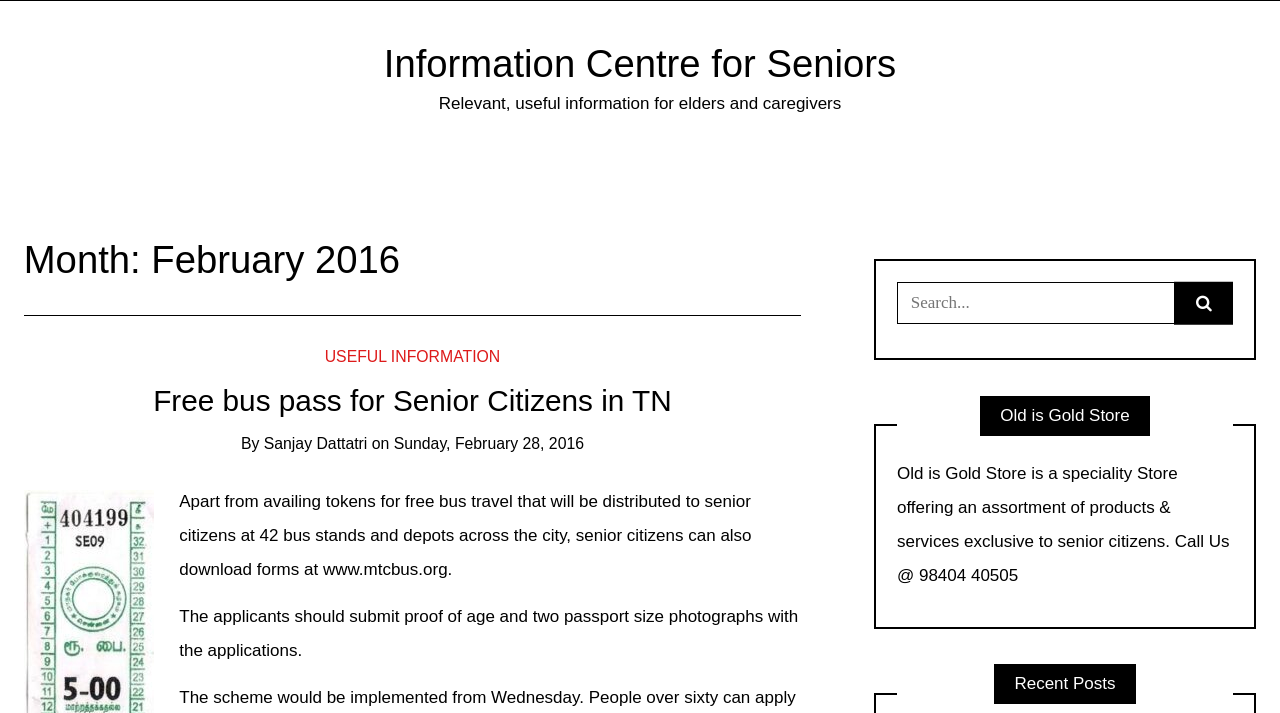What is the contact number for Old is Gold Store?
Please look at the screenshot and answer using one word or phrase.

98404 40505